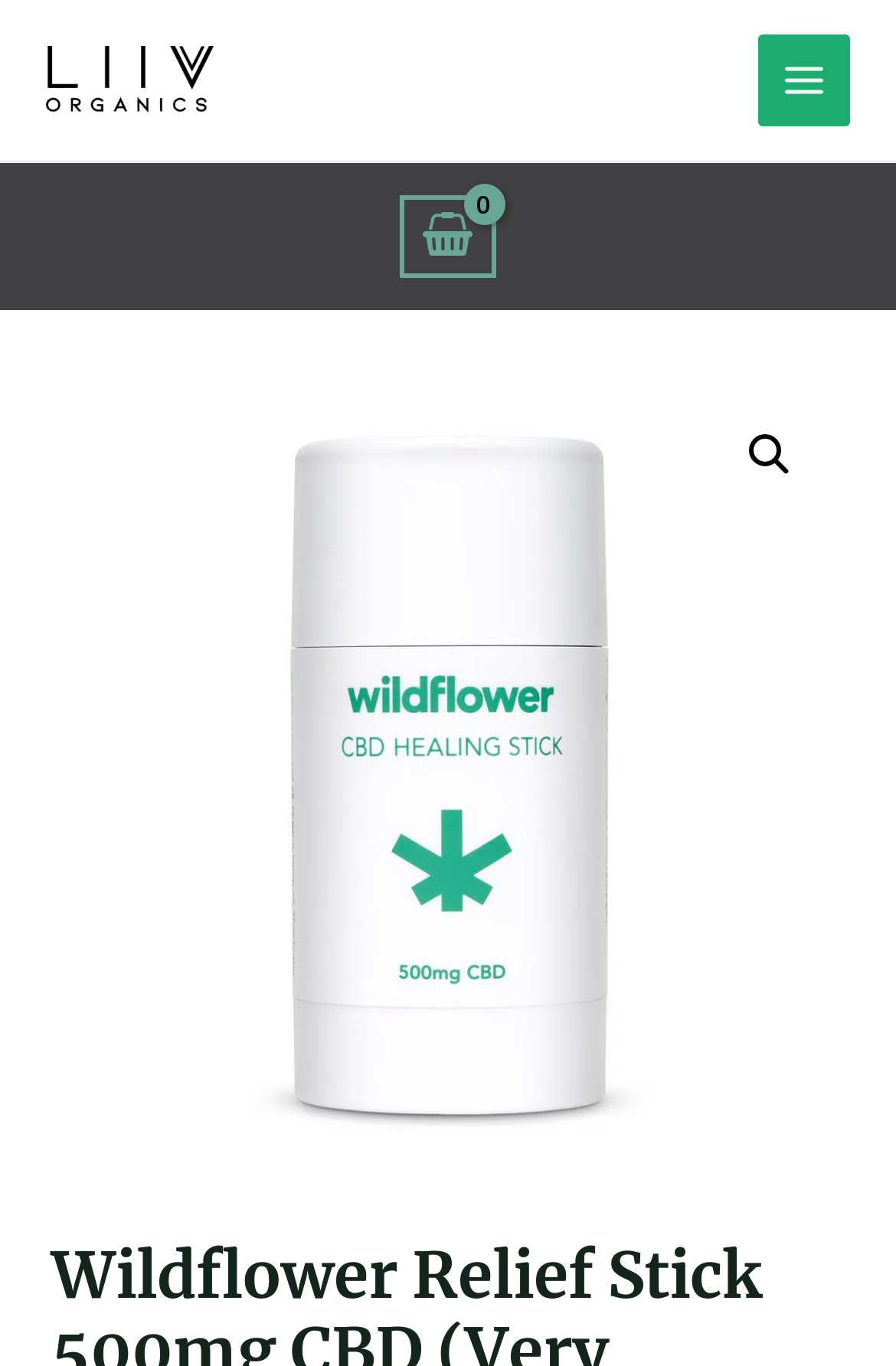Give the bounding box coordinates for this UI element: "Kaylee Wood". The coordinates should be four float numbers between 0 and 1, arranged as [left, top, right, bottom].

None